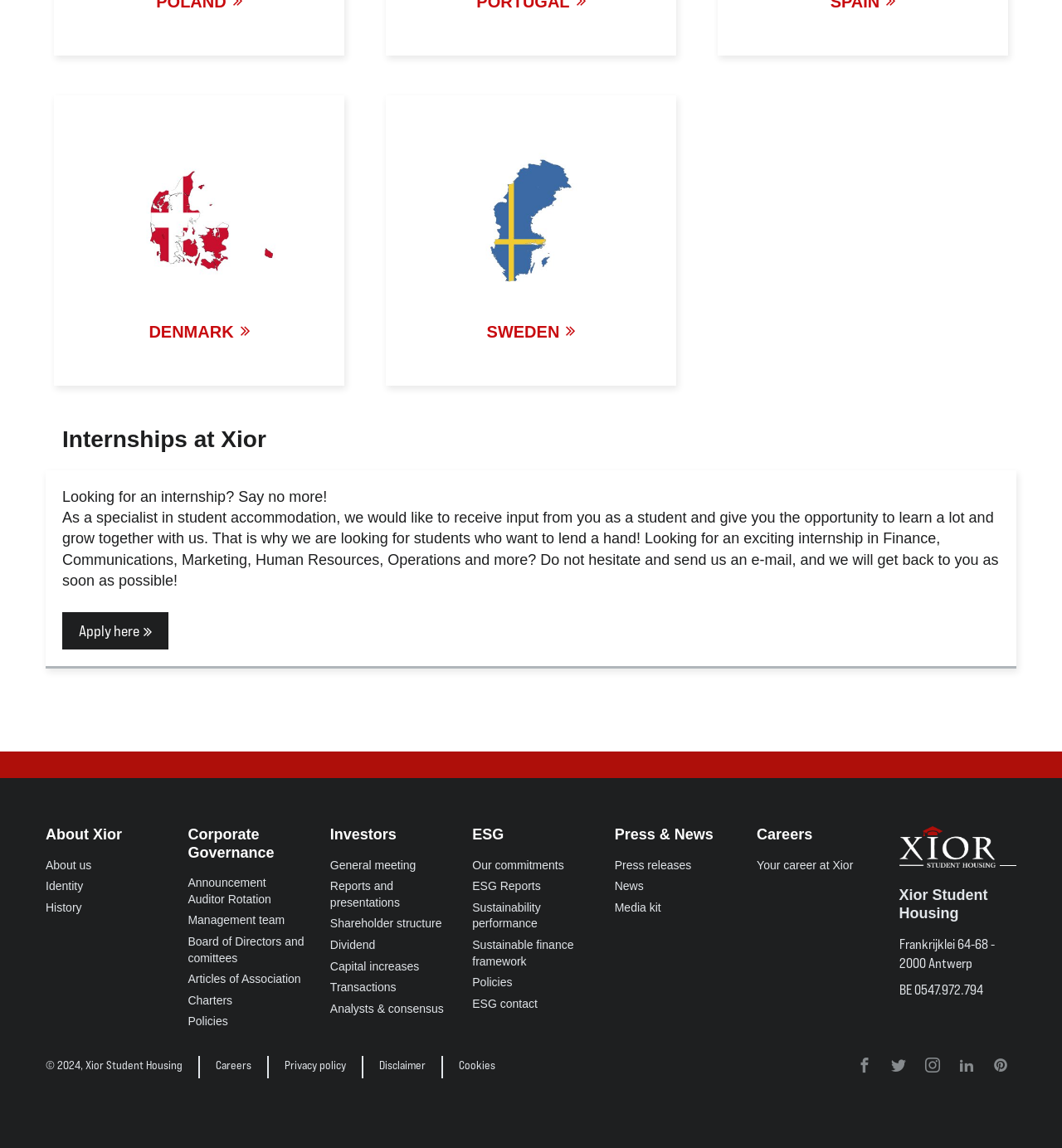What is the company name of the website?
Look at the image and respond with a one-word or short phrase answer.

Xior